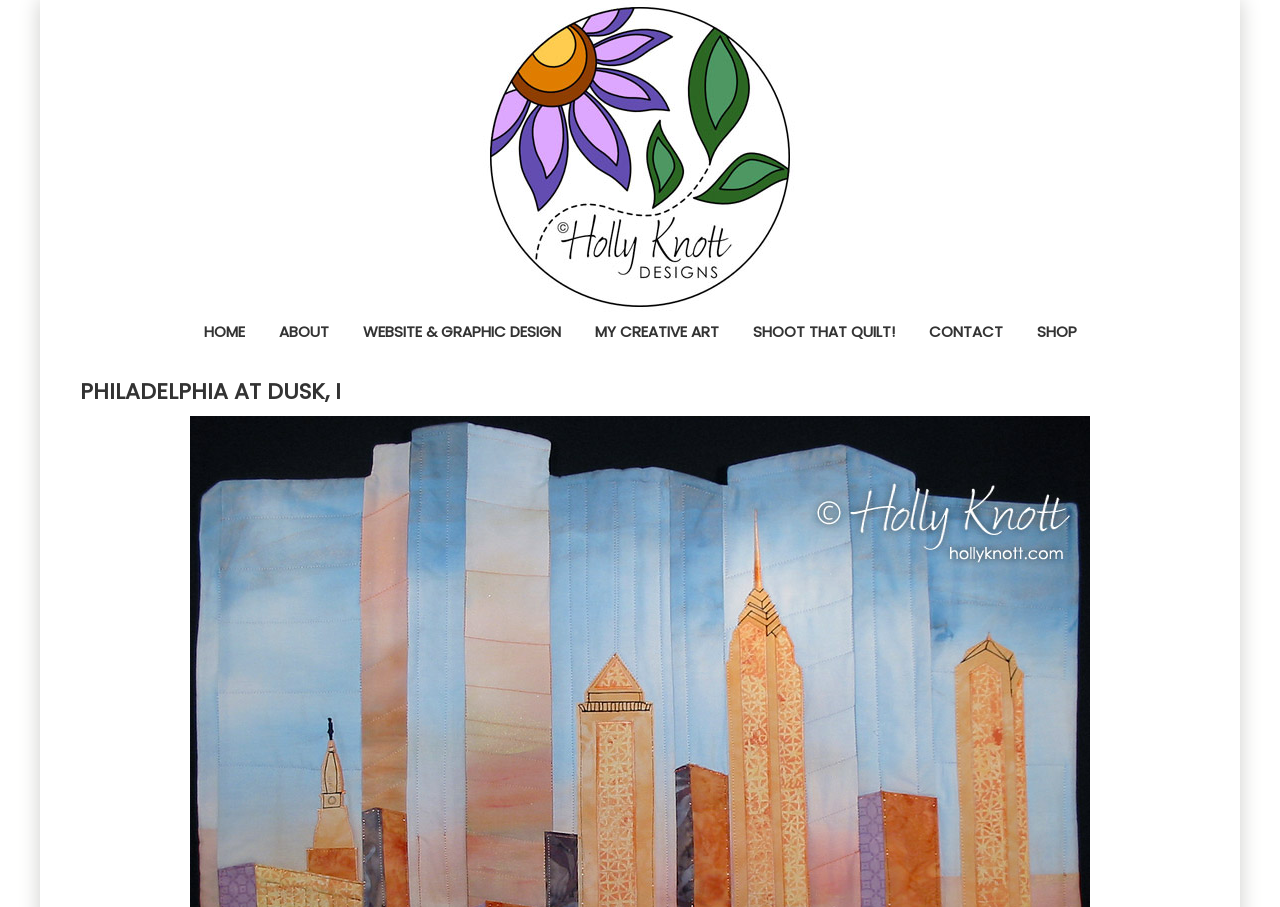Determine the bounding box for the described HTML element: "Website & Graphic Design". Ensure the coordinates are four float numbers between 0 and 1 in the format [left, top, right, bottom].

[0.271, 0.347, 0.45, 0.384]